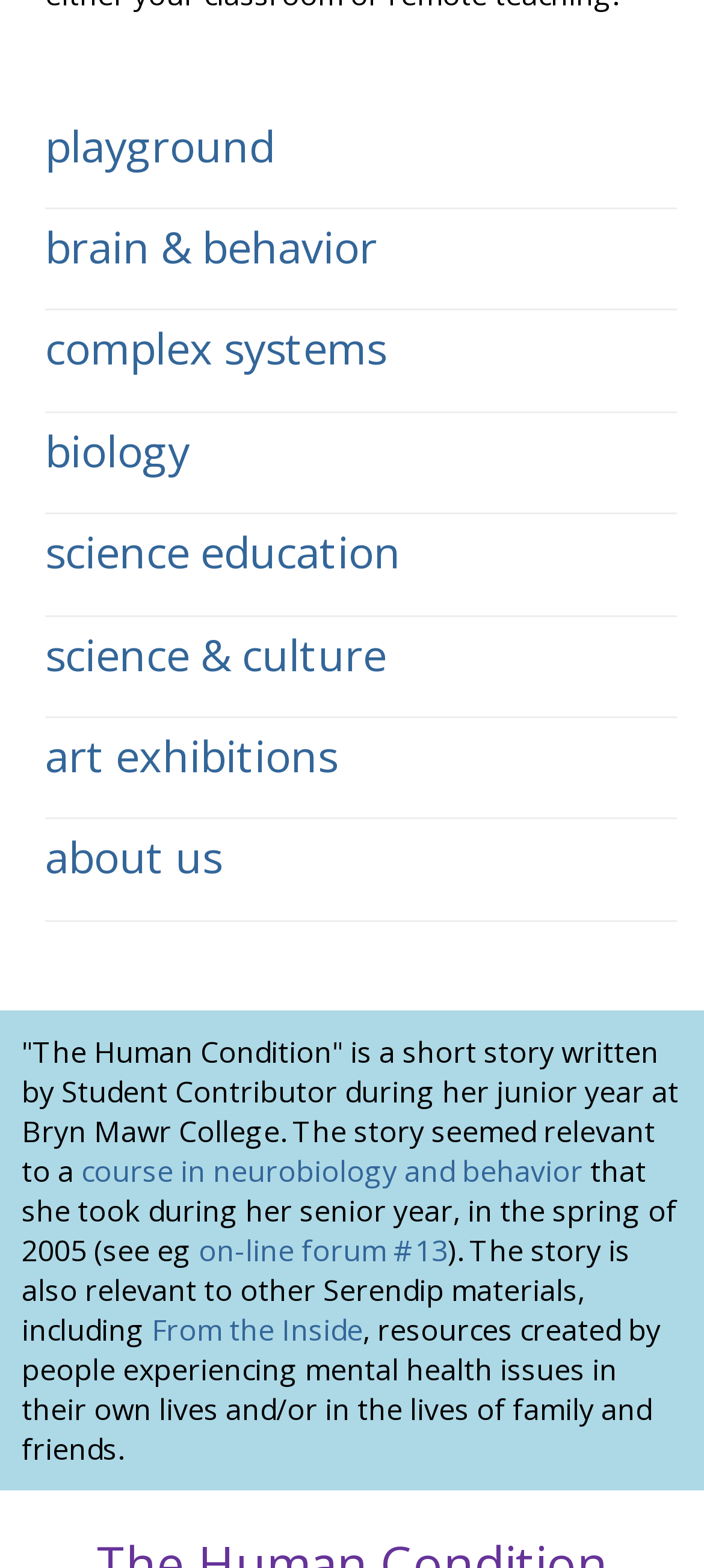Identify the bounding box coordinates of the part that should be clicked to carry out this instruction: "Click on Climbing".

None